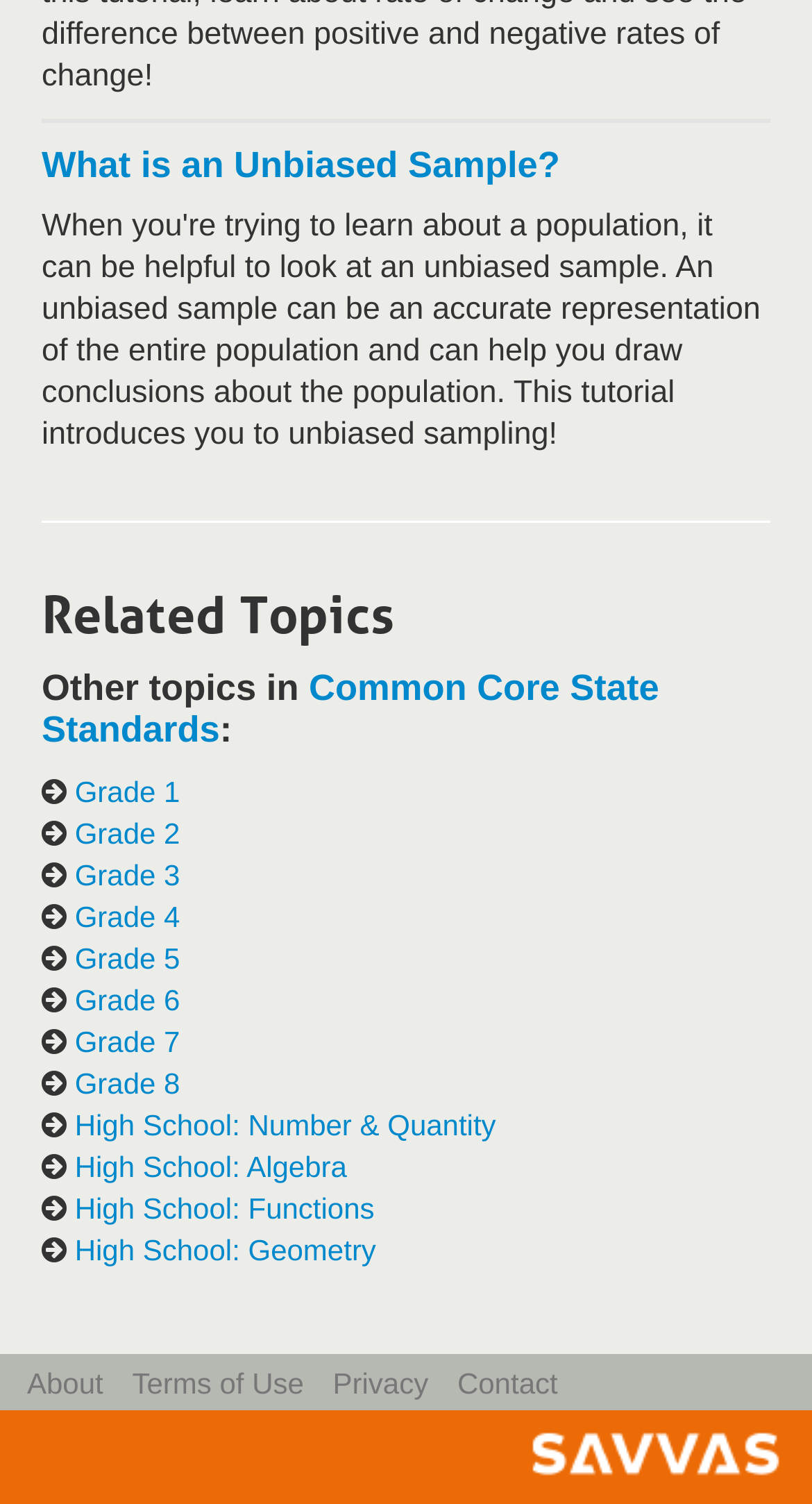Using the webpage screenshot, locate the HTML element that fits the following description and provide its bounding box: "What is an Unbiased Sample?".

[0.051, 0.096, 0.69, 0.124]